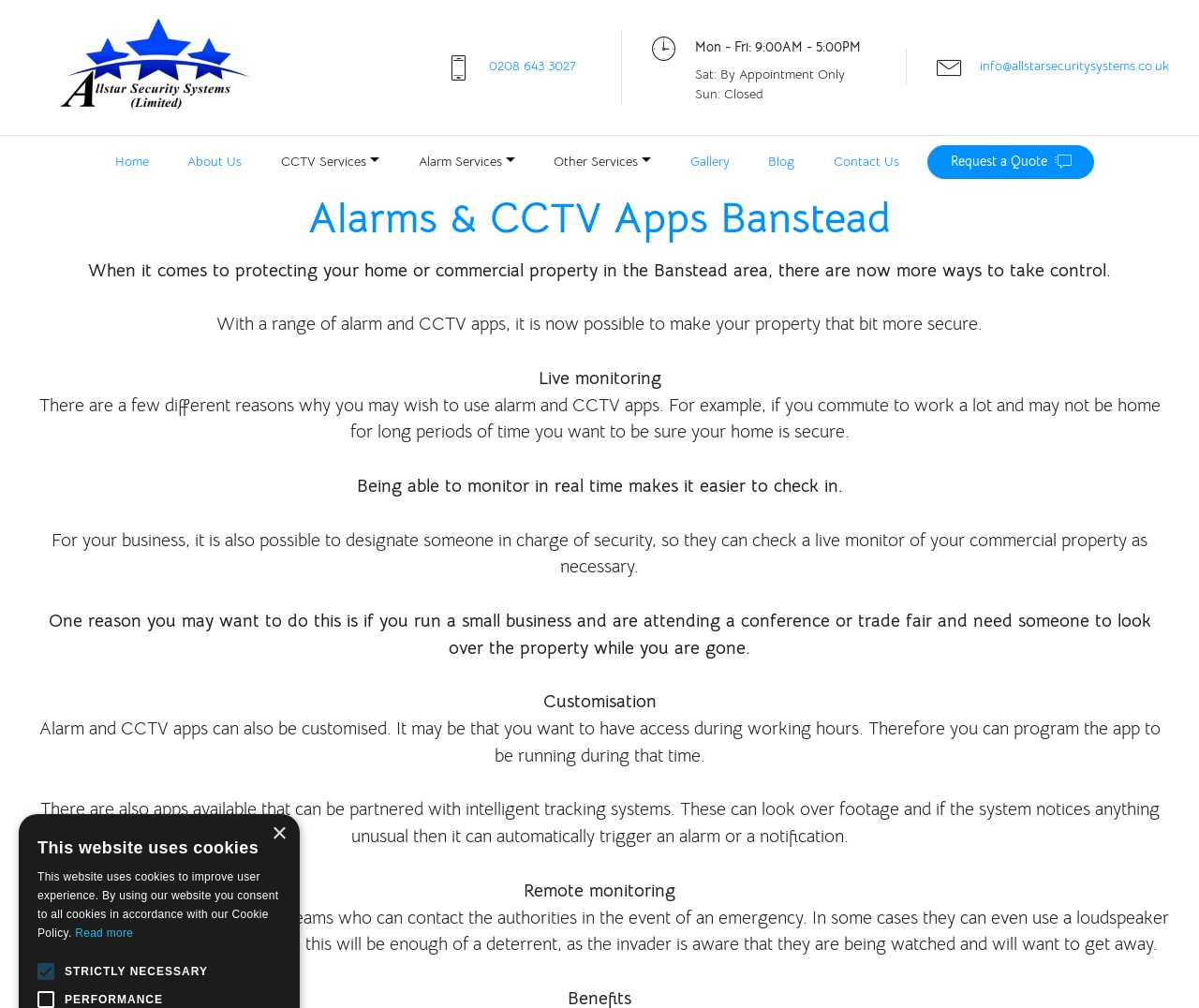Please identify the bounding box coordinates of the element that needs to be clicked to perform the following instruction: "Send an email to info@allstarsecuritysystems.co.uk".

[0.817, 0.057, 0.975, 0.074]